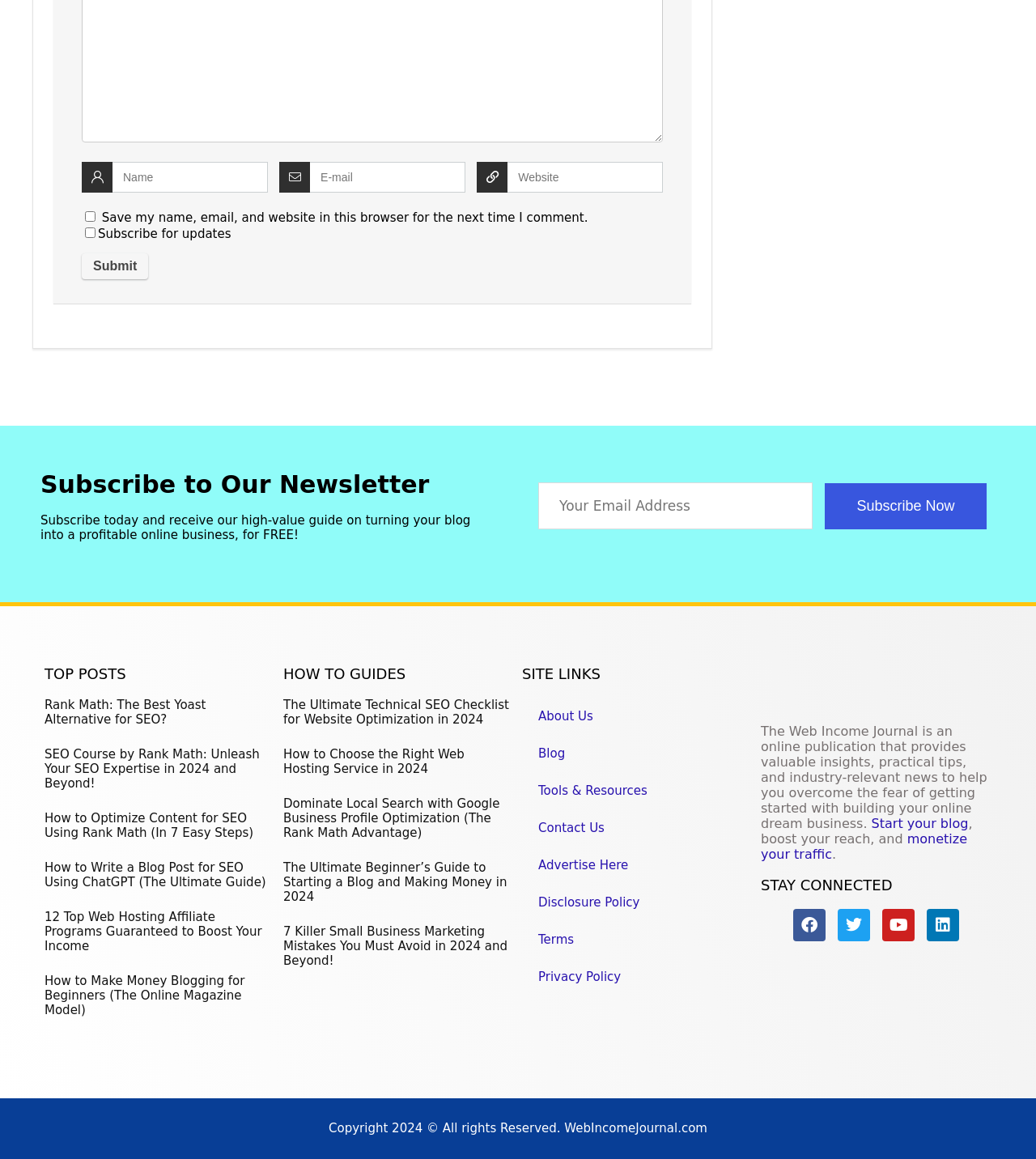Please reply to the following question with a single word or a short phrase:
What is the topic of the first link under 'TOP POSTS'?

Rank Math